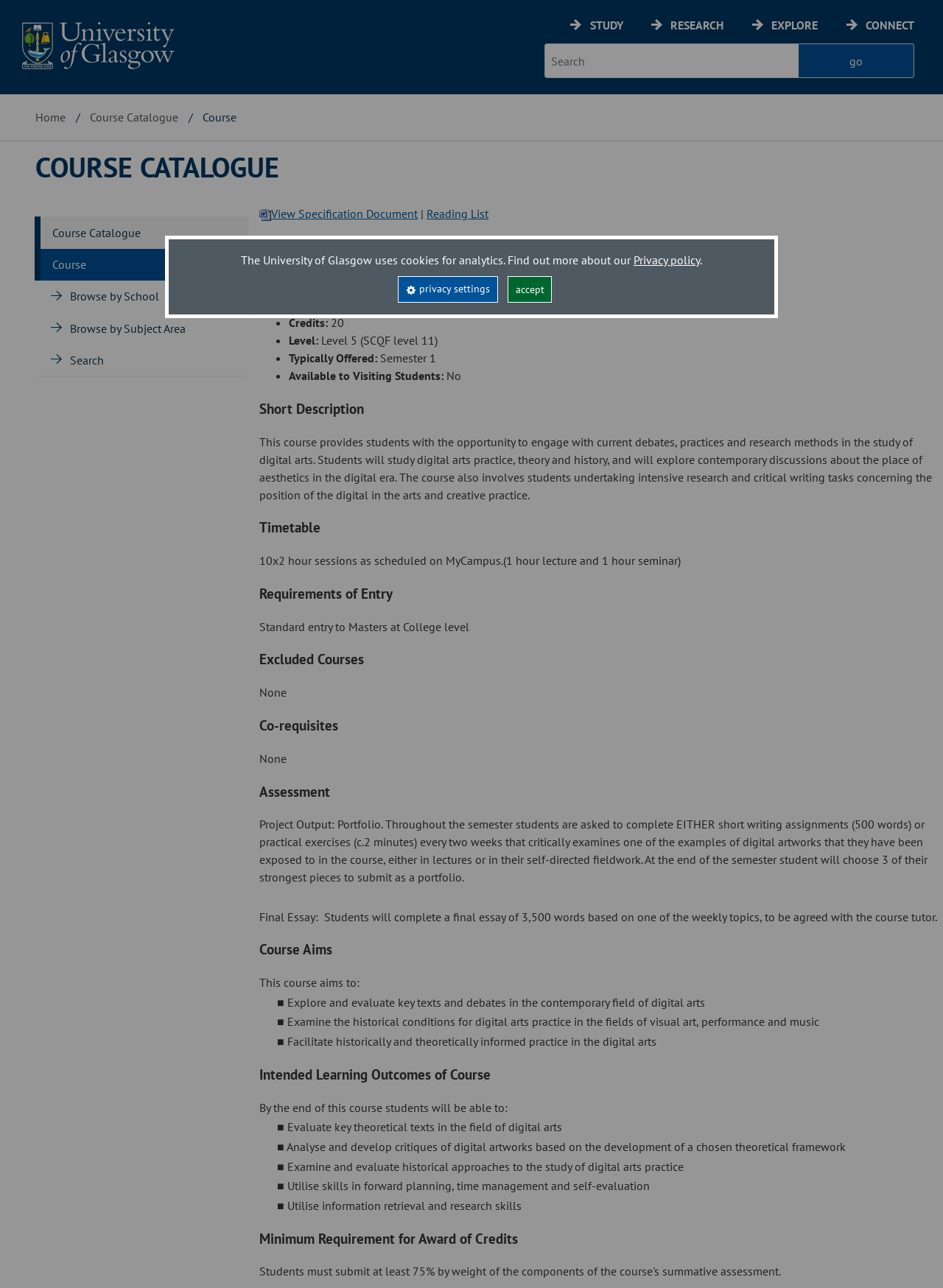Please determine the bounding box coordinates of the element to click in order to execute the following instruction: "search for a course". The coordinates should be four float numbers between 0 and 1, specified as [left, top, right, bottom].

[0.578, 0.034, 0.847, 0.061]